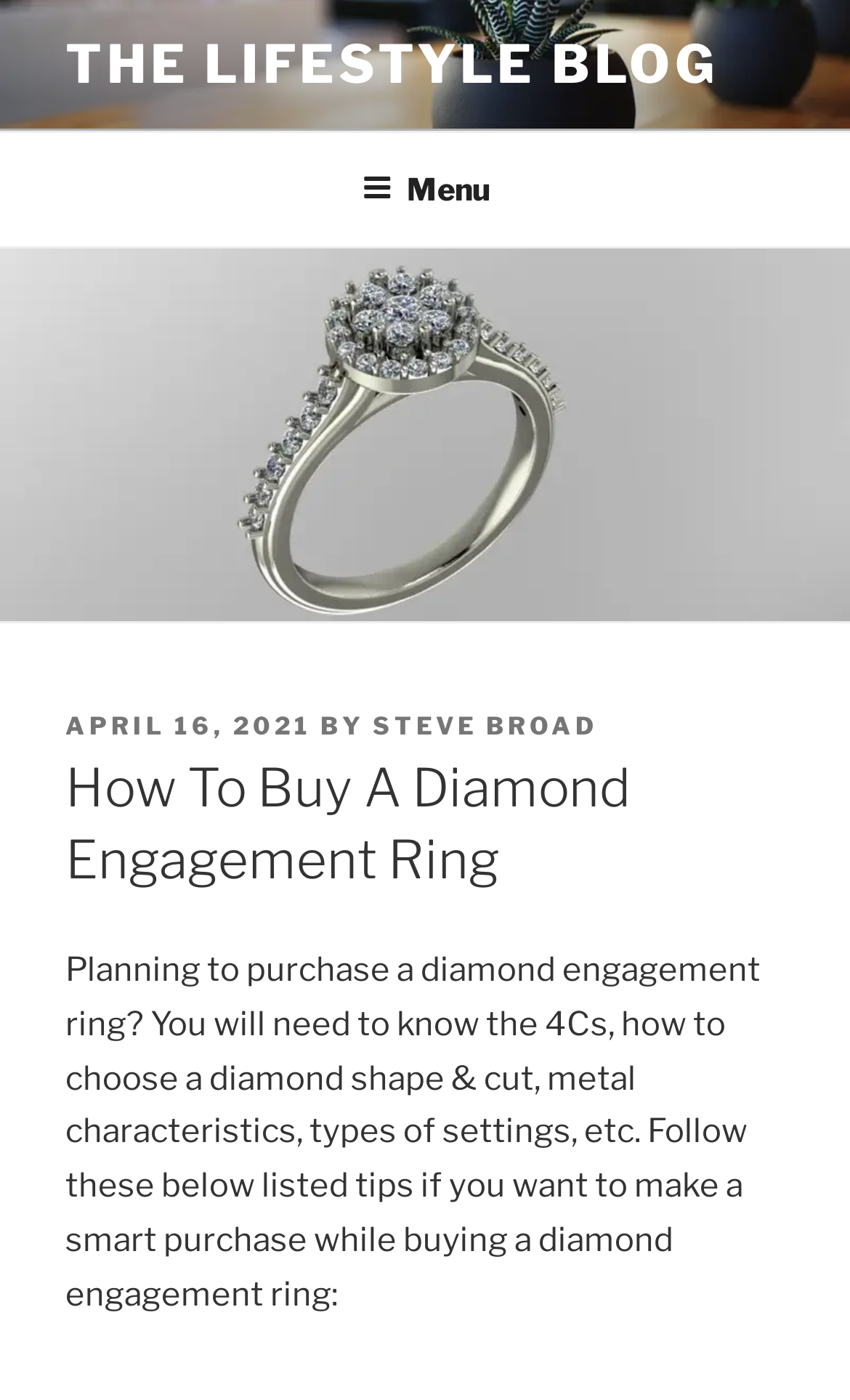What is the topic of the blog post?
Look at the webpage screenshot and answer the question with a detailed explanation.

I determined the topic of the blog post by reading the header 'How To Buy A Diamond Engagement Ring' and the introductory text 'Planning to purchase a diamond engagement ring? You will need to know the 4Cs, how to choose a diamond shape & cut, metal characteristics, types of settings, etc.' which clearly indicates that the blog post is about buying a diamond engagement ring.